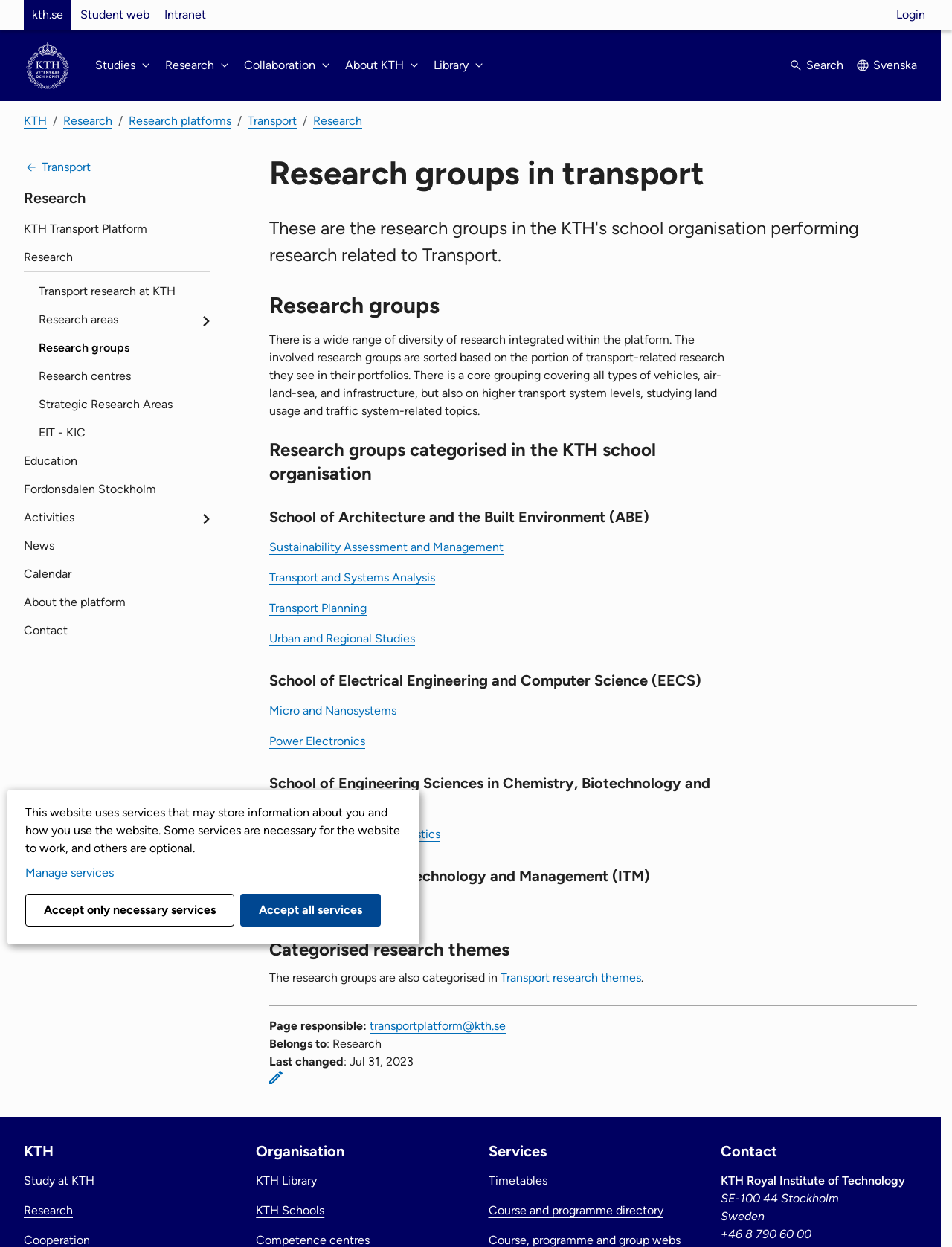Generate a comprehensive description of the contents of the webpage.

The webpage is about research groups in transport at KTH's school organisation. At the top, there is a navigation menu with links to "Websites", "Login", and a logo that links to KTH's start page. Below the navigation menu, there is a main menu with buttons for "Studies", "Research", "Collaboration", "About KTH", and "Library". 

On the left side, there is a breadcrumbs navigation menu showing the hierarchy of the current page, with links to "KTH", "Research", "Research platforms", "Transport", and "Research". Below the breadcrumbs, there is a sub menu with links to various research-related topics, including "Research areas", "Research centres", and "Strategic Research Areas".

The main content of the page is divided into sections. The first section has a heading "Research groups in transport" and a paragraph of text describing the diversity of research integrated within the platform. The second section has a heading "Research groups categorised in the KTH school organisation" and lists research groups from different schools, including the School of Architecture and the Built Environment, the School of Electrical Engineering and Computer Science, the School of Engineering Sciences in Chemistry, Biotechnology and Health, and the School of Industrial Technology and Management. Each school has several links to specific research groups.

The third section has a heading "Categorised research themes" and mentions that the research groups are also categorised in transport research themes. There is a link to "Transport research themes" and a sentence explaining that the research groups are categorised in this way.

At the bottom of the page, there is a footer with information about the page, including the page responsible, contact email, and last changed date. There is also a link to edit the page.